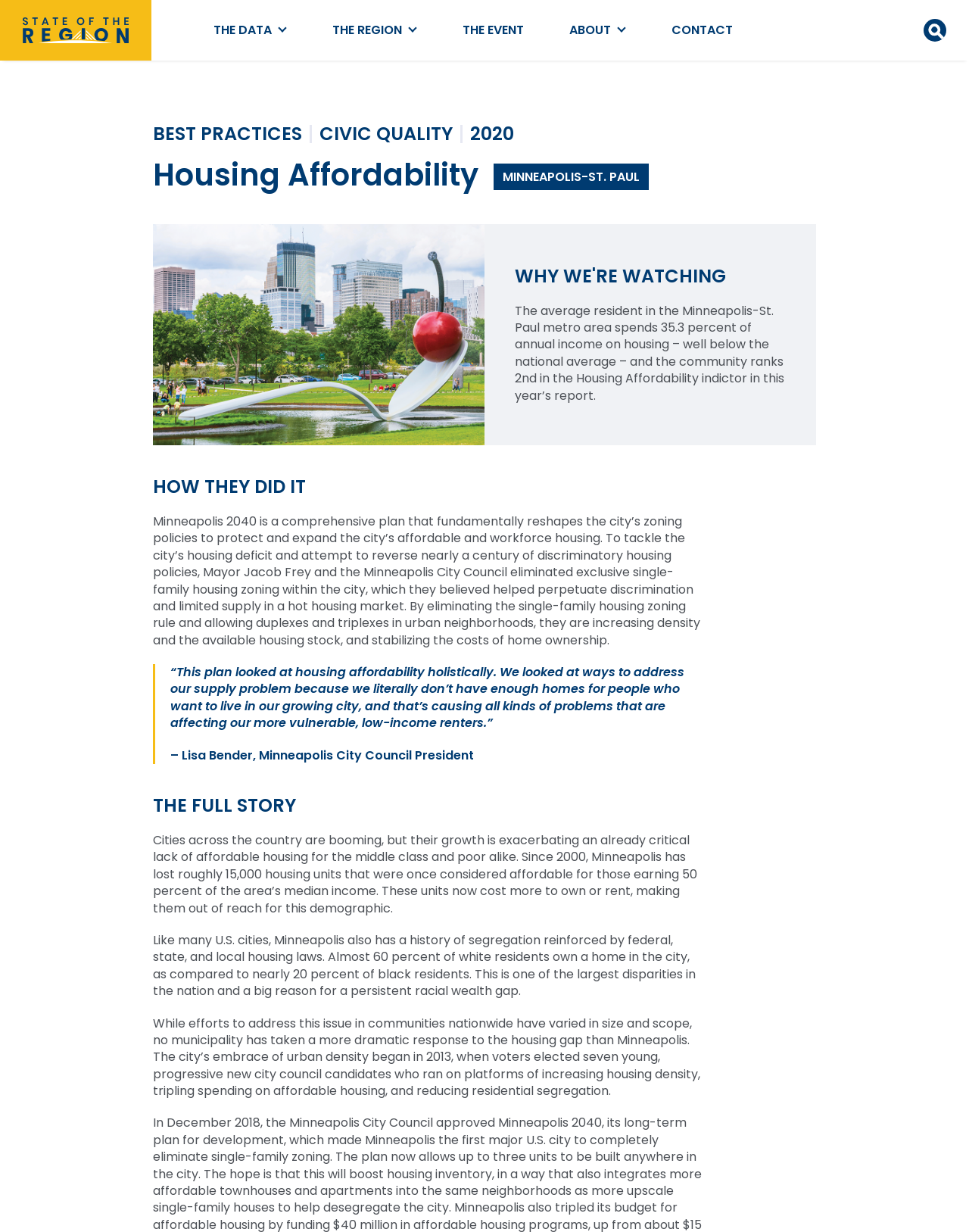What is the ranking of Minneapolis-St. Paul in Housing Affordability?
Provide a detailed and well-explained answer to the question.

The ranking is mentioned in the text 'The community ranks 2nd in the Housing Affordability indictor in this year’s report.' which is located below the heading 'Housing AffordabilityMINNEAPOLIS-ST. PAUL'.